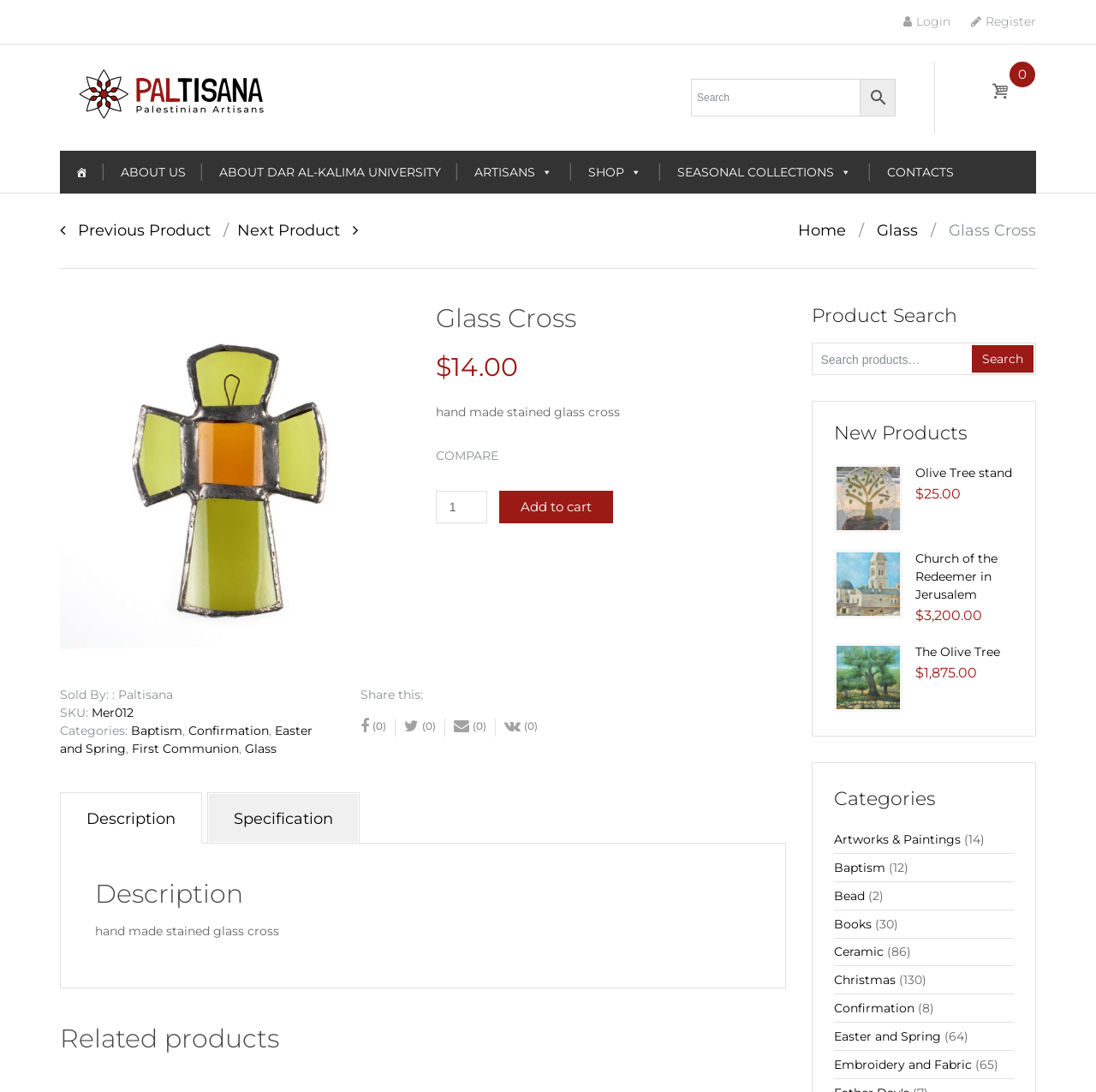Mark the bounding box of the element that matches the following description: "The Olive Tree".

[0.835, 0.59, 0.912, 0.604]